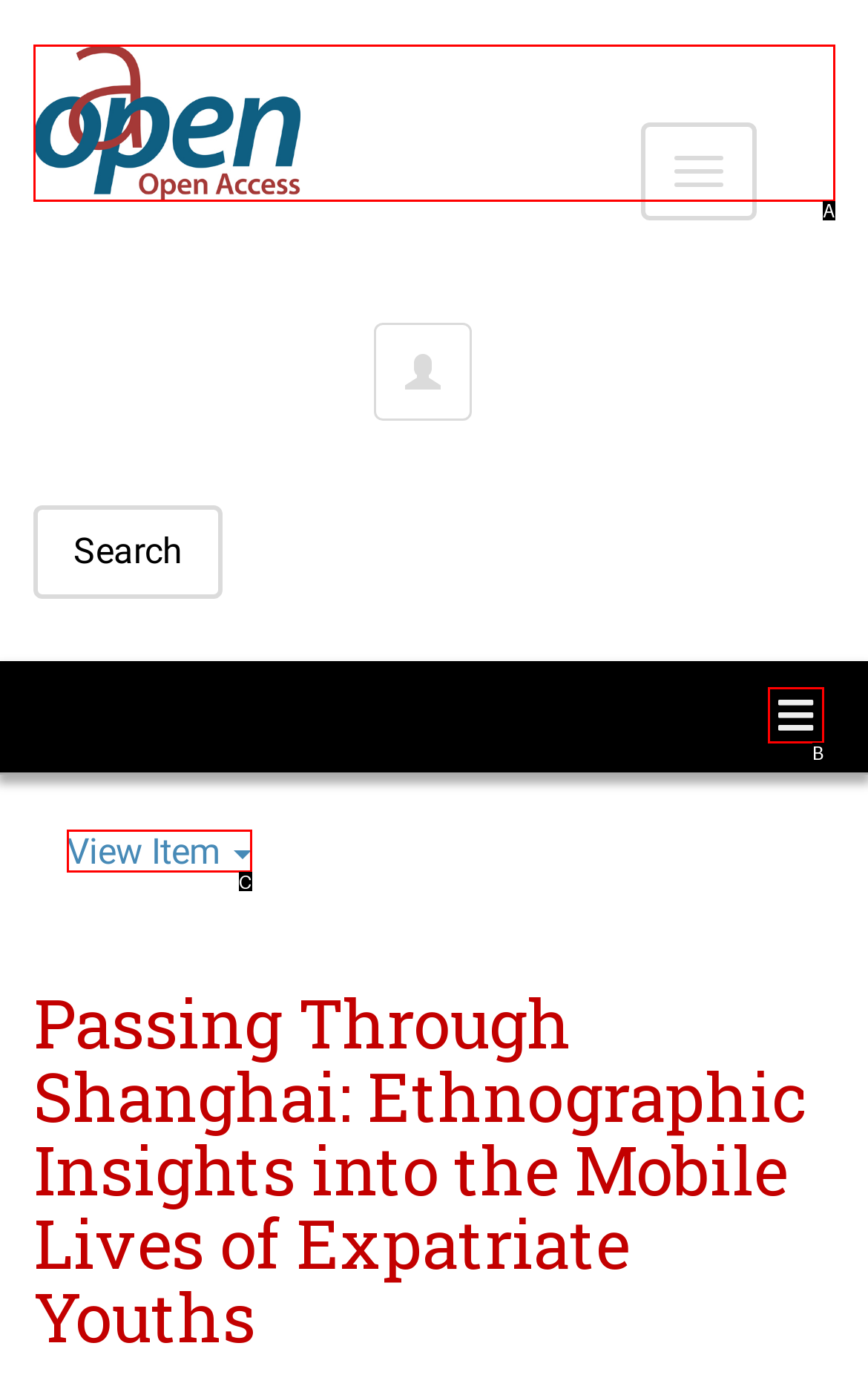Select the option that matches this description: parent_node: Toggle navigation
Answer by giving the letter of the chosen option.

A